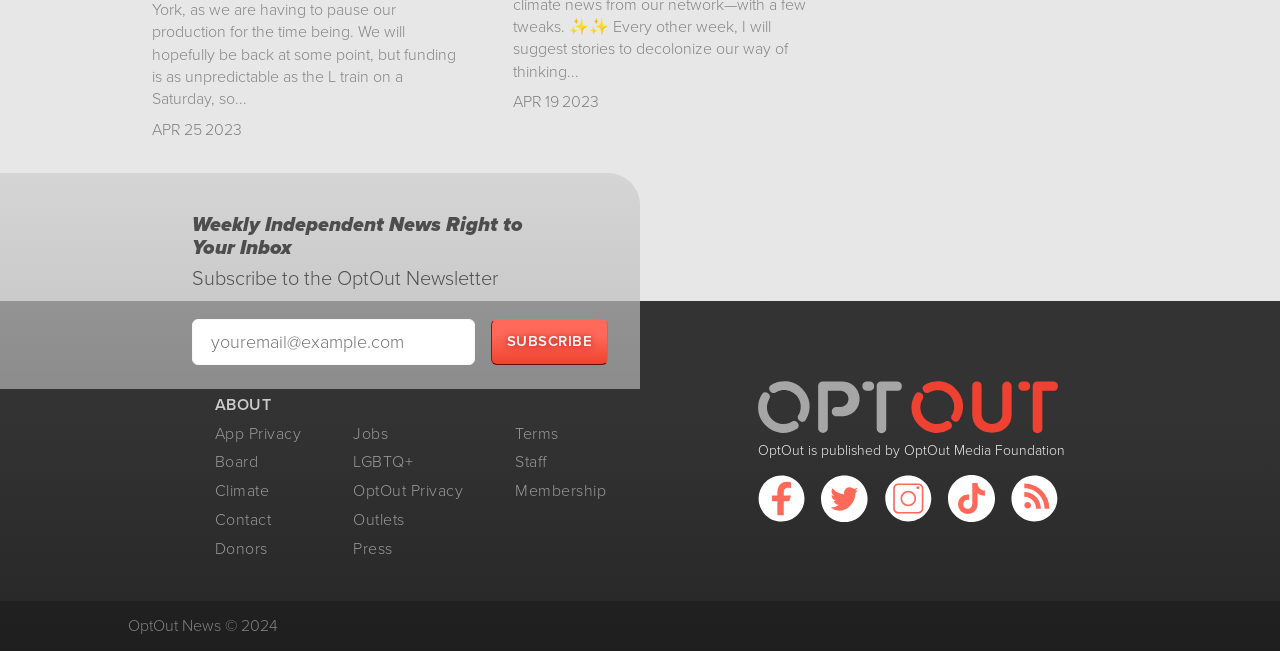Please provide a short answer using a single word or phrase for the question:
What social media platforms are linked at the bottom of the page?

Facebook, Twitter, Instagram, TikTok